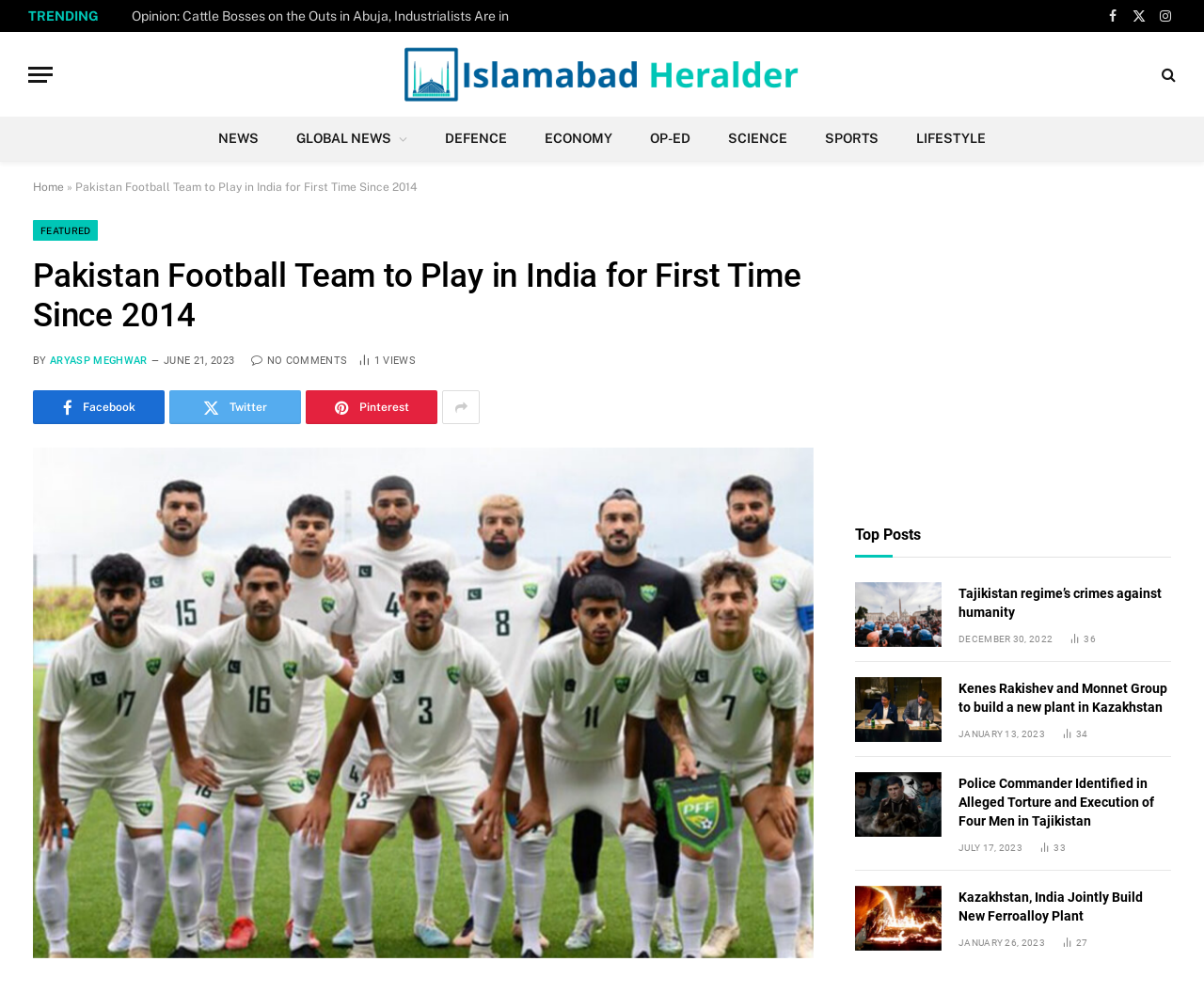Identify the coordinates of the bounding box for the element that must be clicked to accomplish the instruction: "Click on the Facebook link".

[0.915, 0.0, 0.933, 0.032]